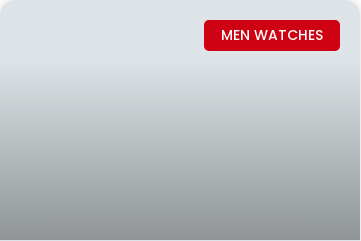Provide a brief response in the form of a single word or phrase:
What is the overall aesthetic of the design?

Sophisticated